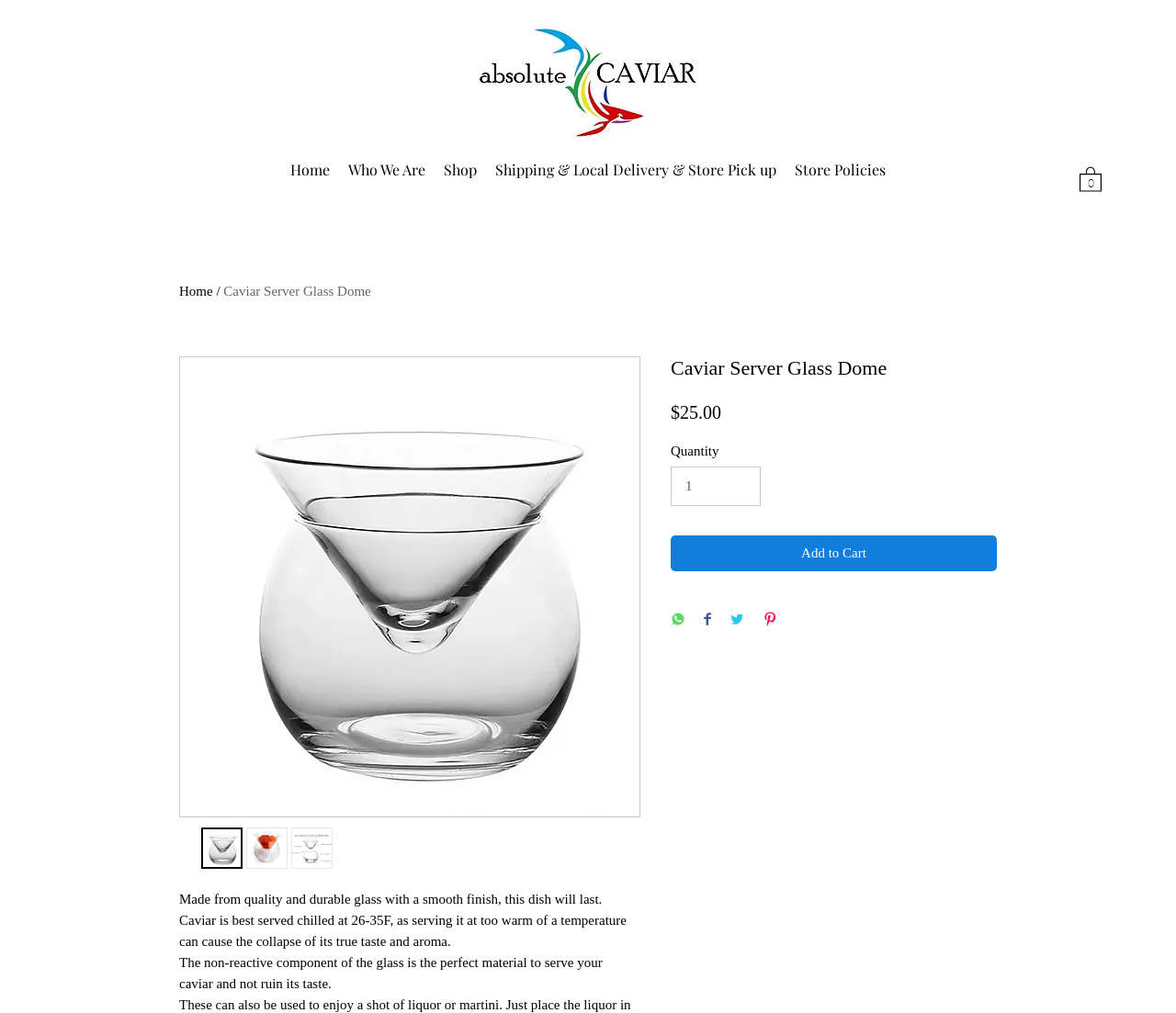Could you highlight the region that needs to be clicked to execute the instruction: "Add to cart"?

[0.57, 0.529, 0.848, 0.564]